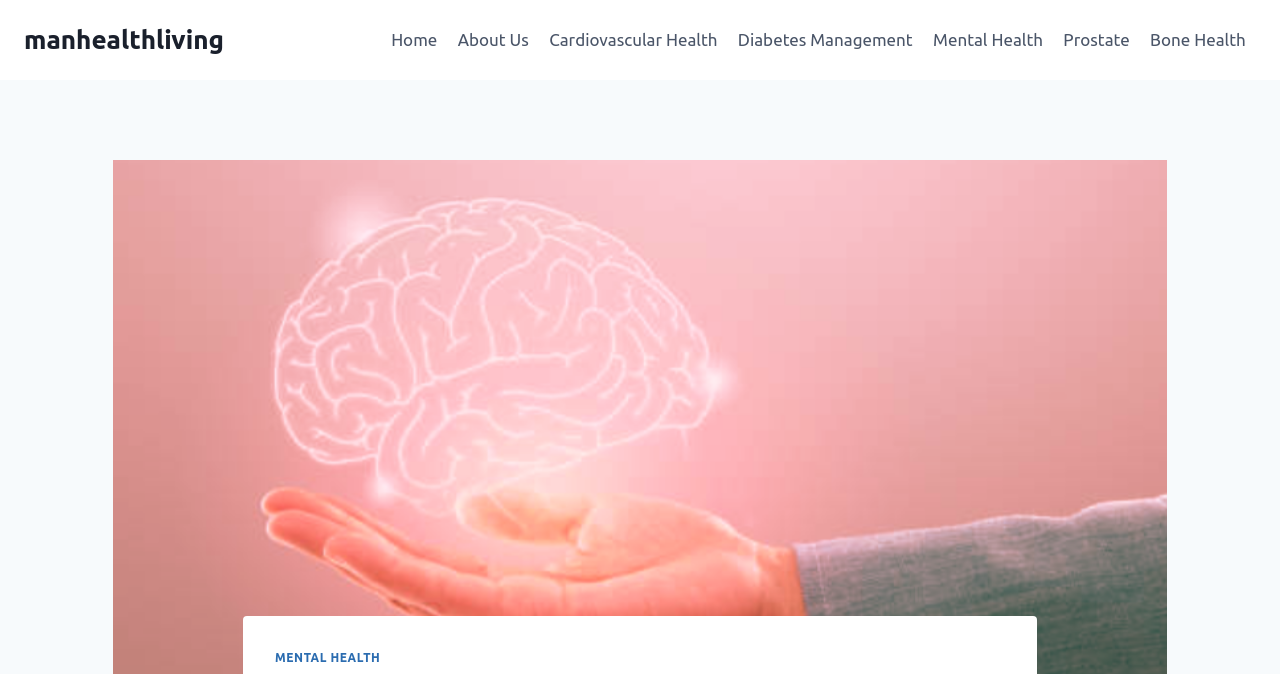Please provide a brief answer to the question using only one word or phrase: 
What is the last link in the primary navigation?

Bone Health